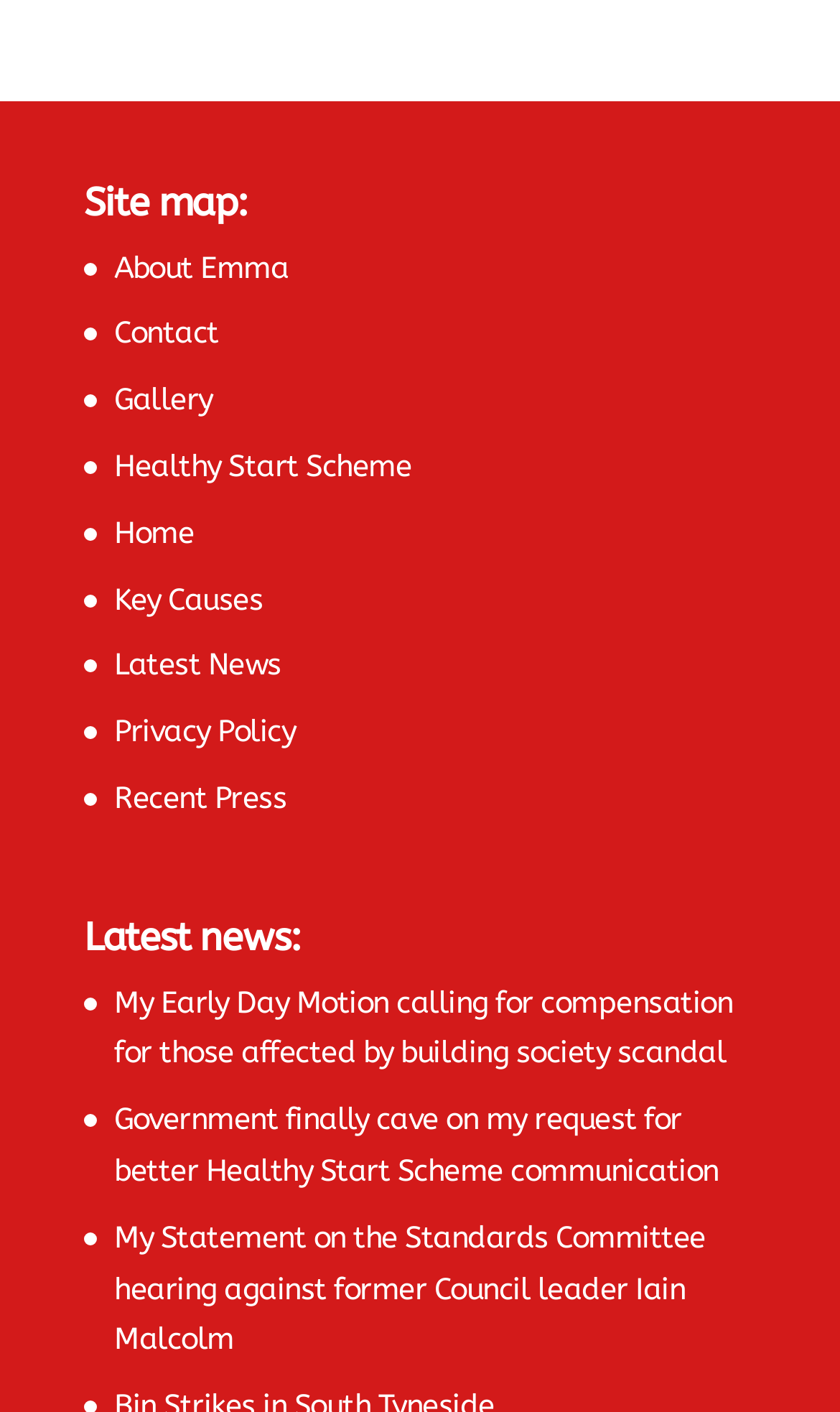Determine the bounding box coordinates for the area that should be clicked to carry out the following instruction: "read Latest News".

[0.136, 0.458, 0.335, 0.484]